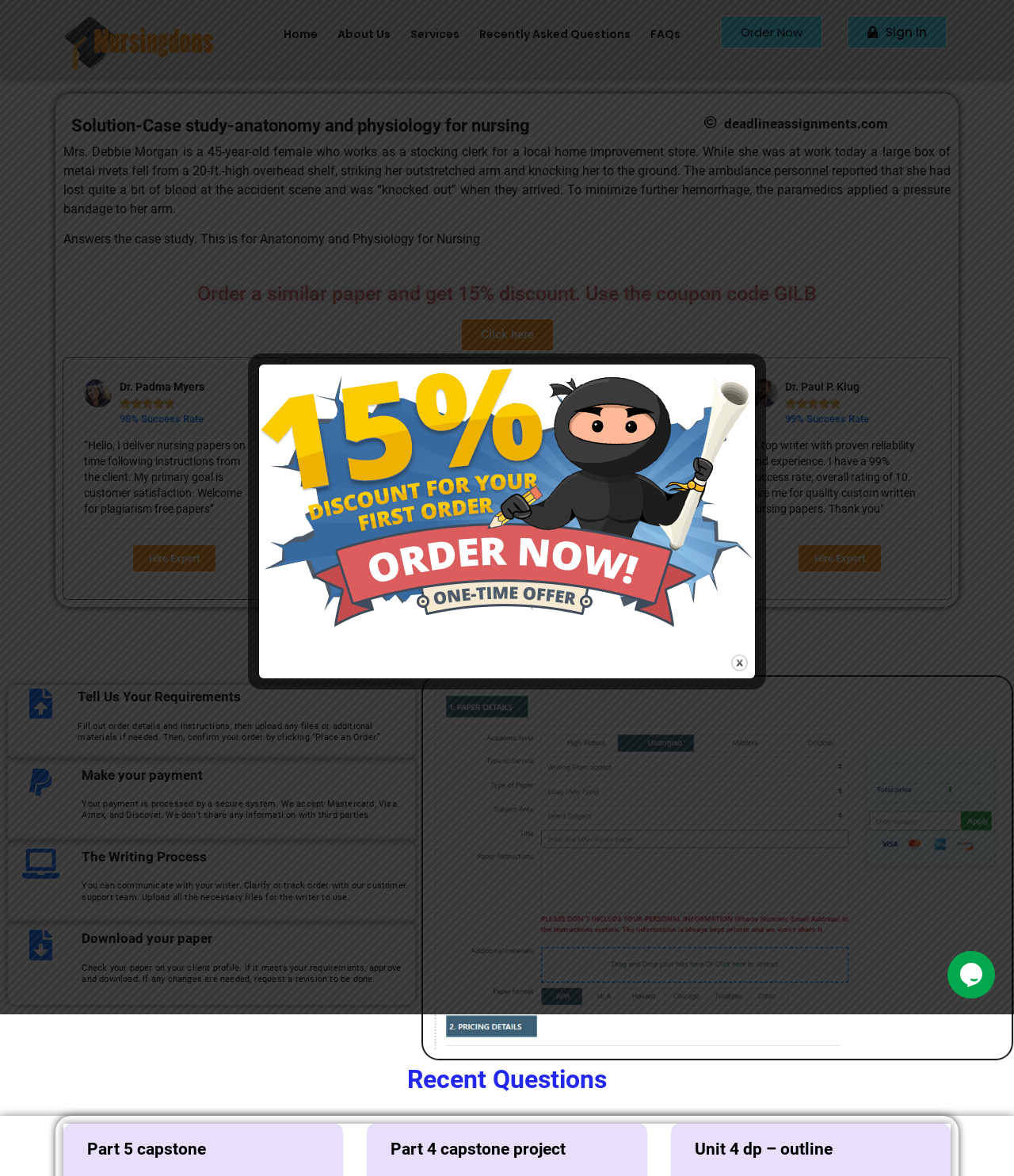Please indicate the bounding box coordinates for the clickable area to complete the following task: "Click the 'Home' link". The coordinates should be specified as four float numbers between 0 and 1, i.e., [left, top, right, bottom].

[0.264, 0.013, 0.329, 0.044]